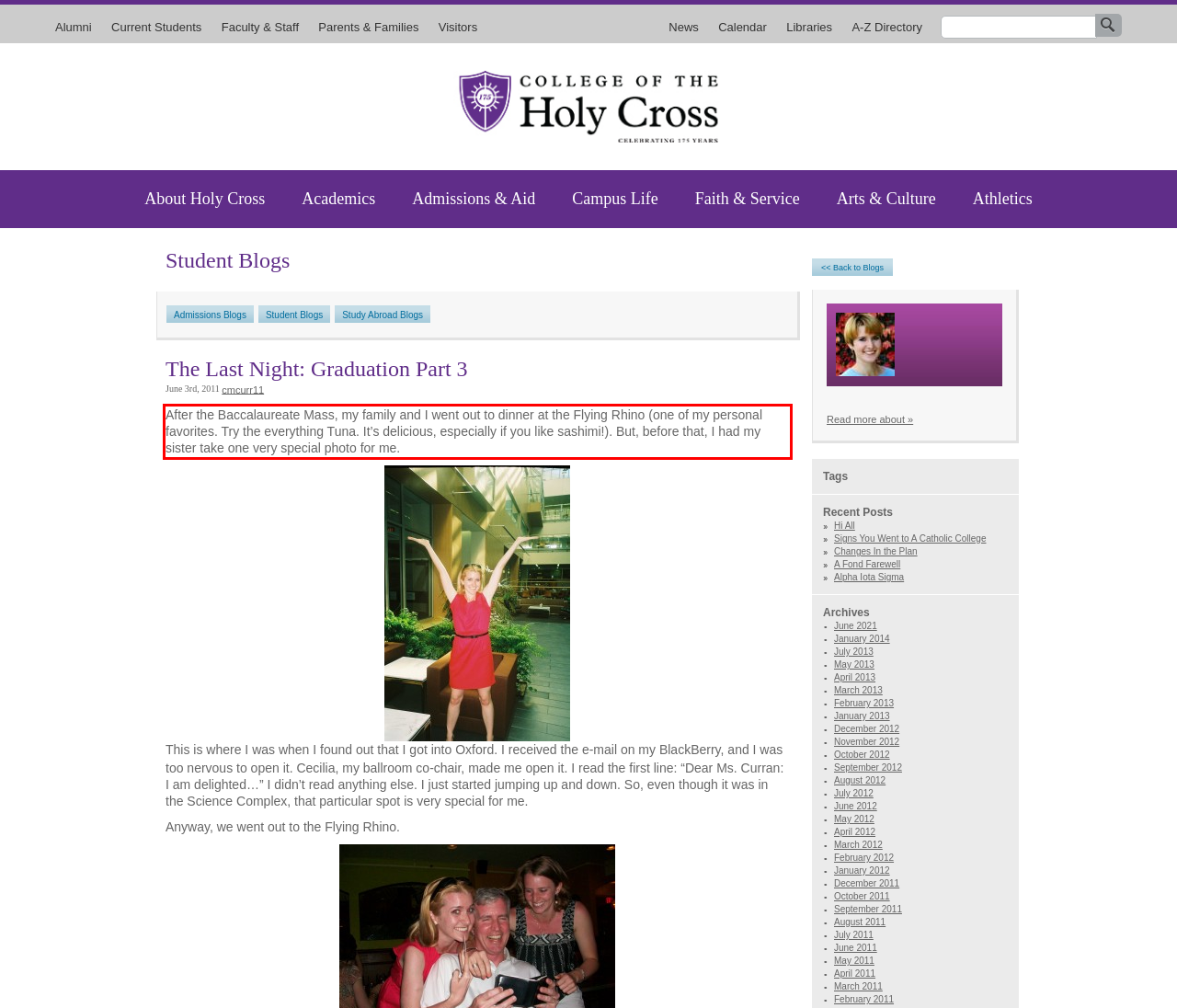Given a webpage screenshot with a red bounding box, perform OCR to read and deliver the text enclosed by the red bounding box.

After the Baccalaureate Mass, my family and I went out to dinner at the Flying Rhino (one of my personal favorites. Try the everything Tuna. It’s delicious, especially if you like sashimi!). But, before that, I had my sister take one very special photo for me.